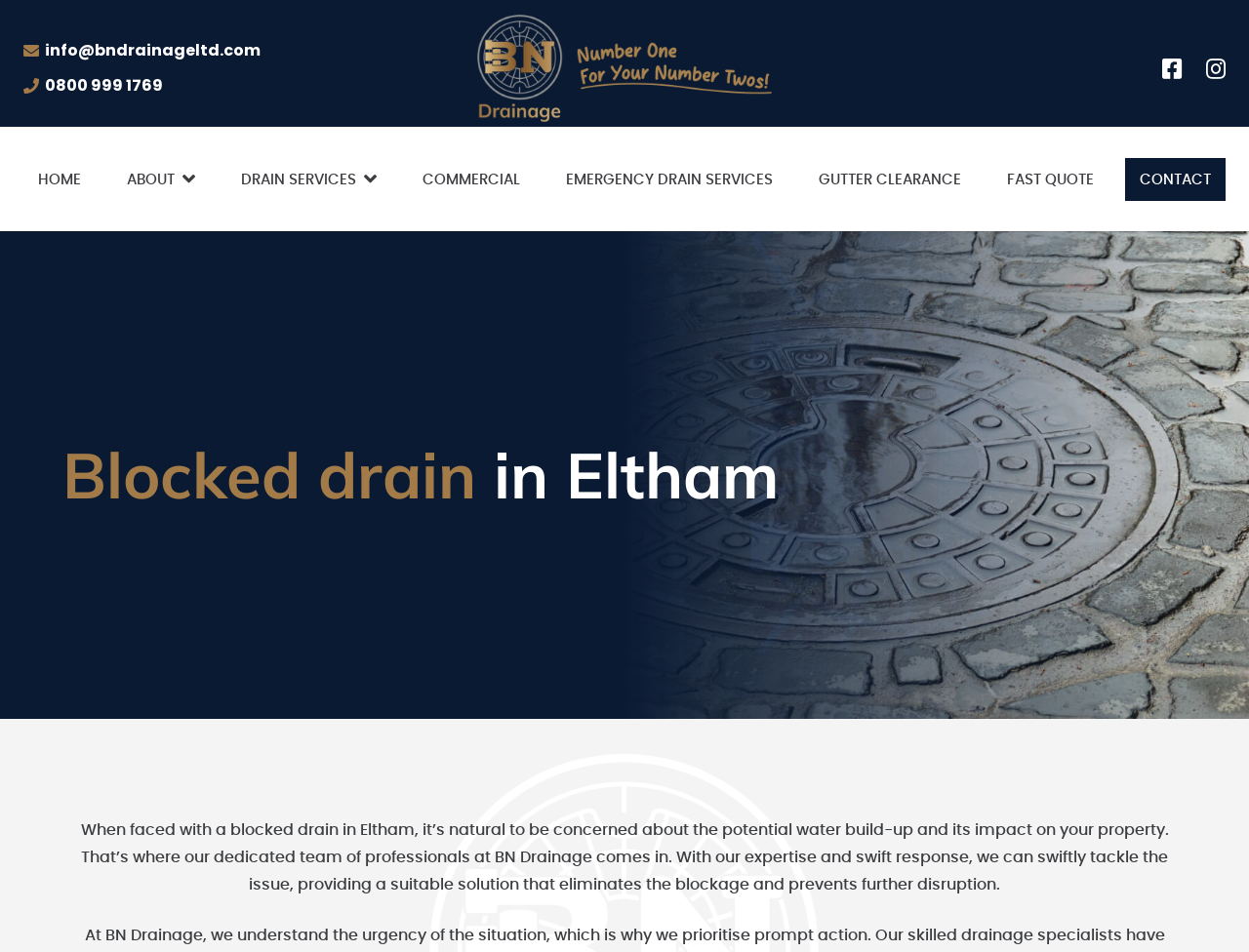Please mark the clickable region by giving the bounding box coordinates needed to complete this instruction: "Call us for emergency services".

[0.019, 0.077, 0.131, 0.101]